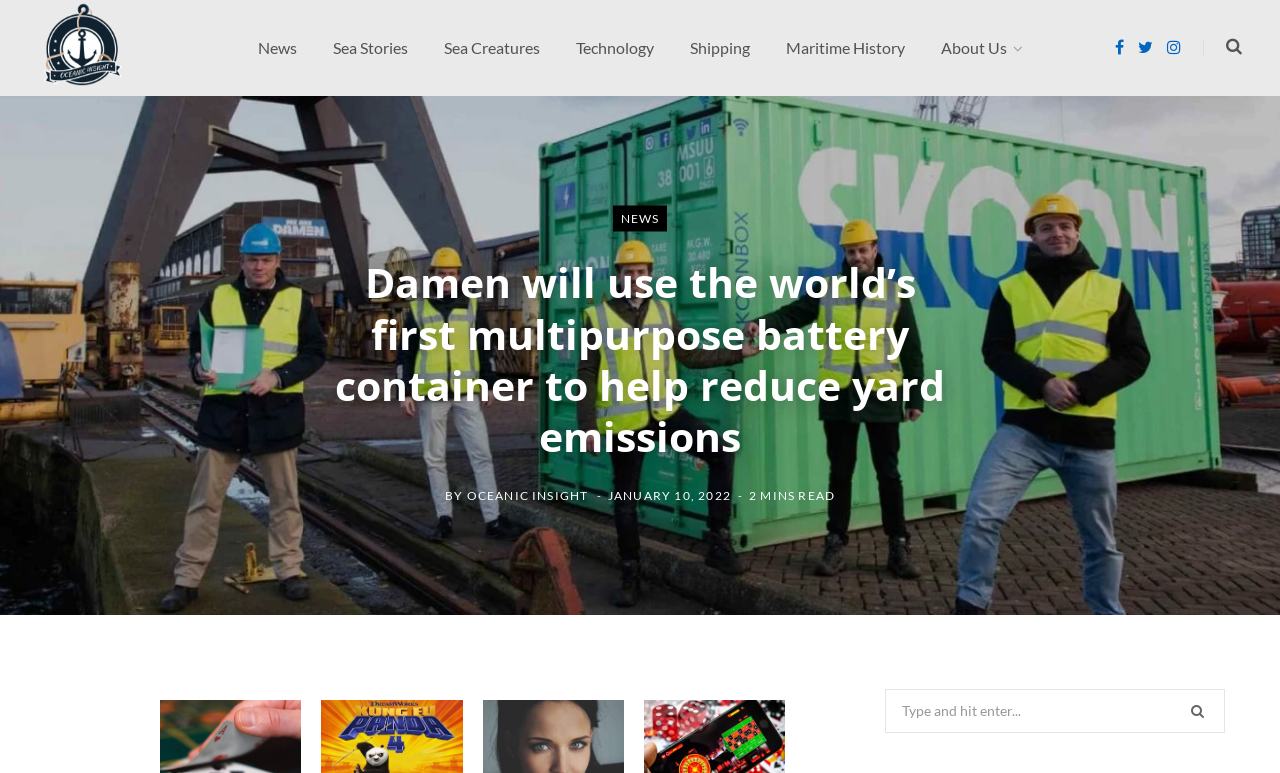Using the description: "alt="Moviedash.com"", determine the UI element's bounding box coordinates. Ensure the coordinates are in the format of four float numbers between 0 and 1, i.e., [left, top, right, bottom].

None